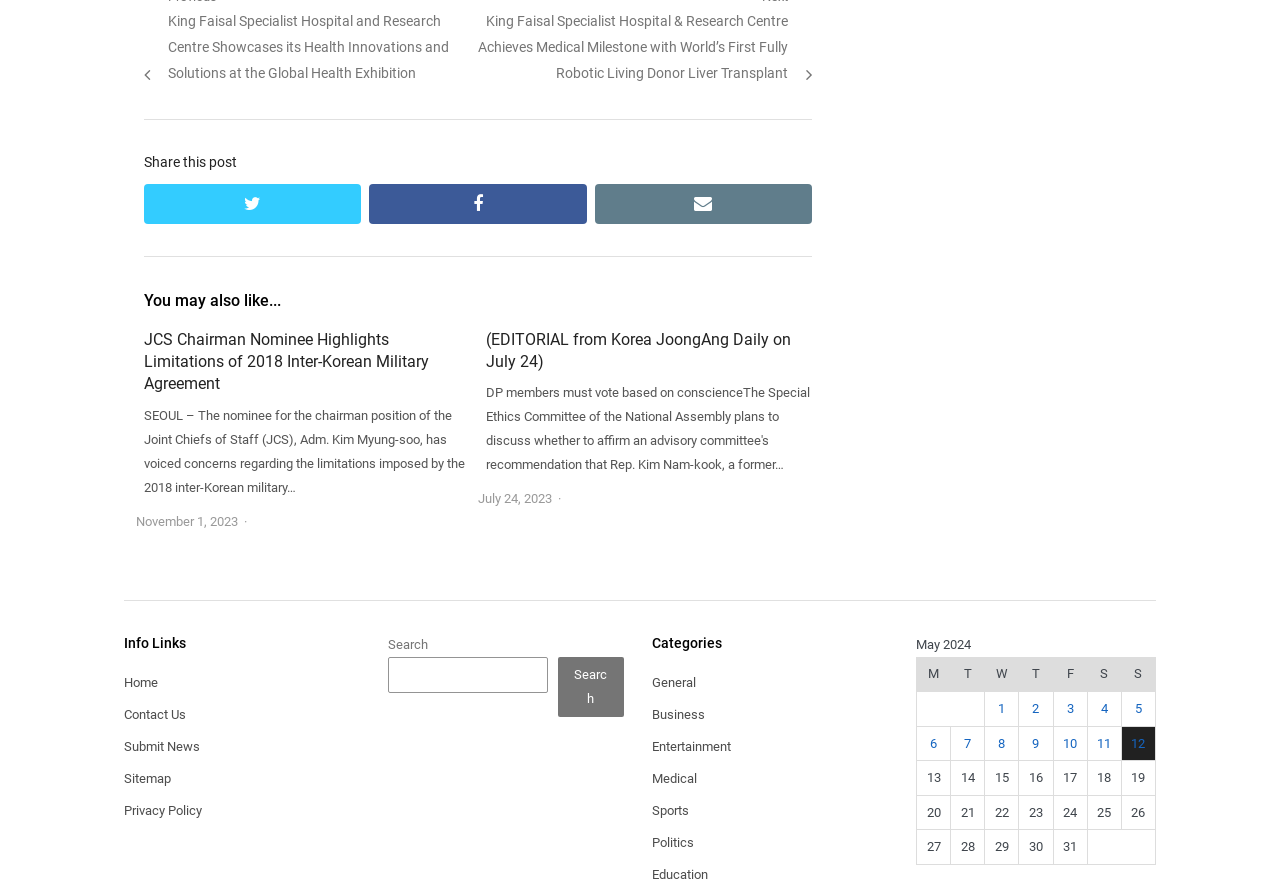Respond with a single word or phrase to the following question:
What is the date of the second article?

July 24, 2023